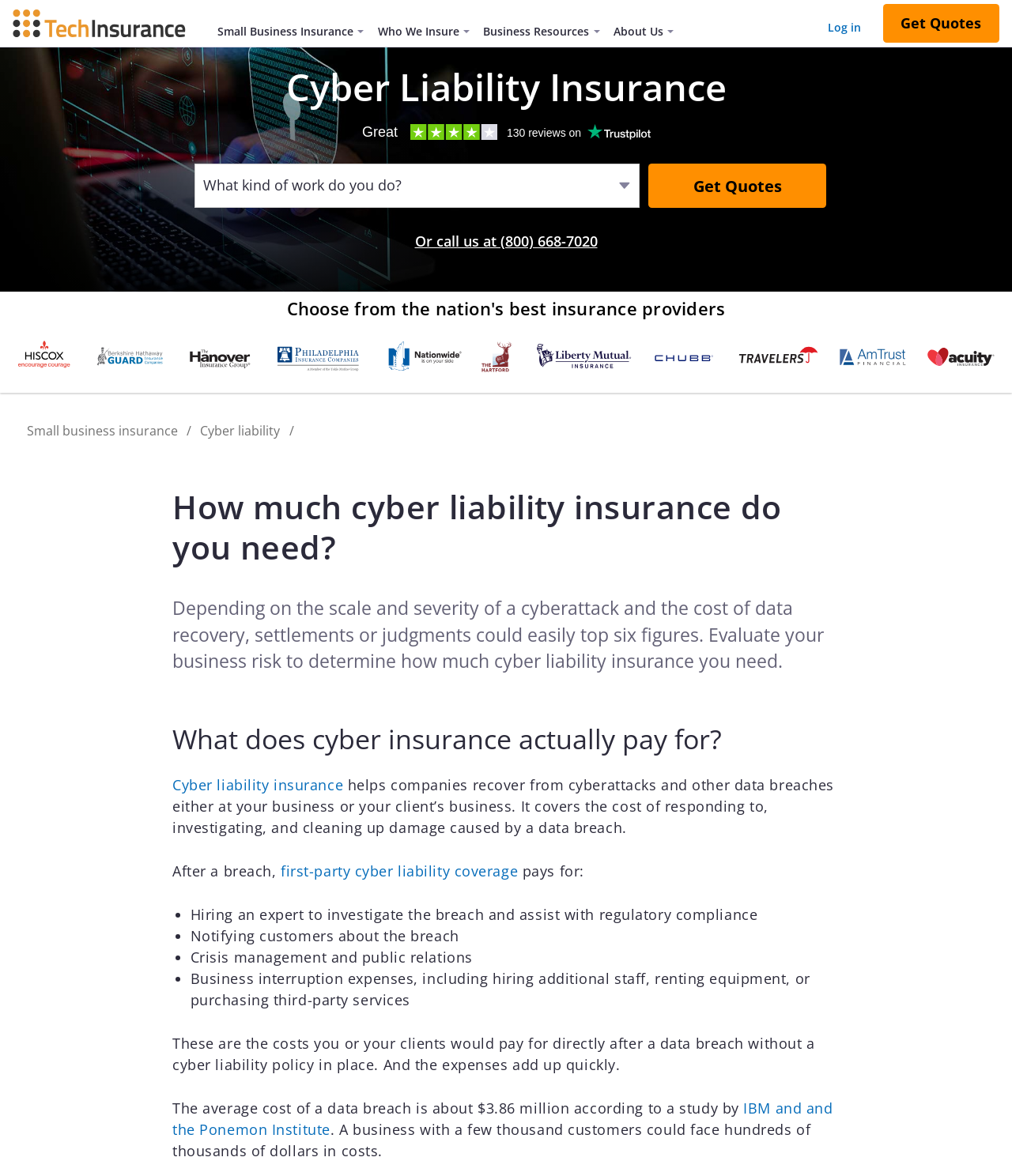Refer to the screenshot and give an in-depth answer to this question: What is the button at the top right corner of the webpage?

The button at the top right corner of the webpage is a call-to-action button that says 'Get Quotes', which is likely to be used to get quotes for cyber liability insurance.